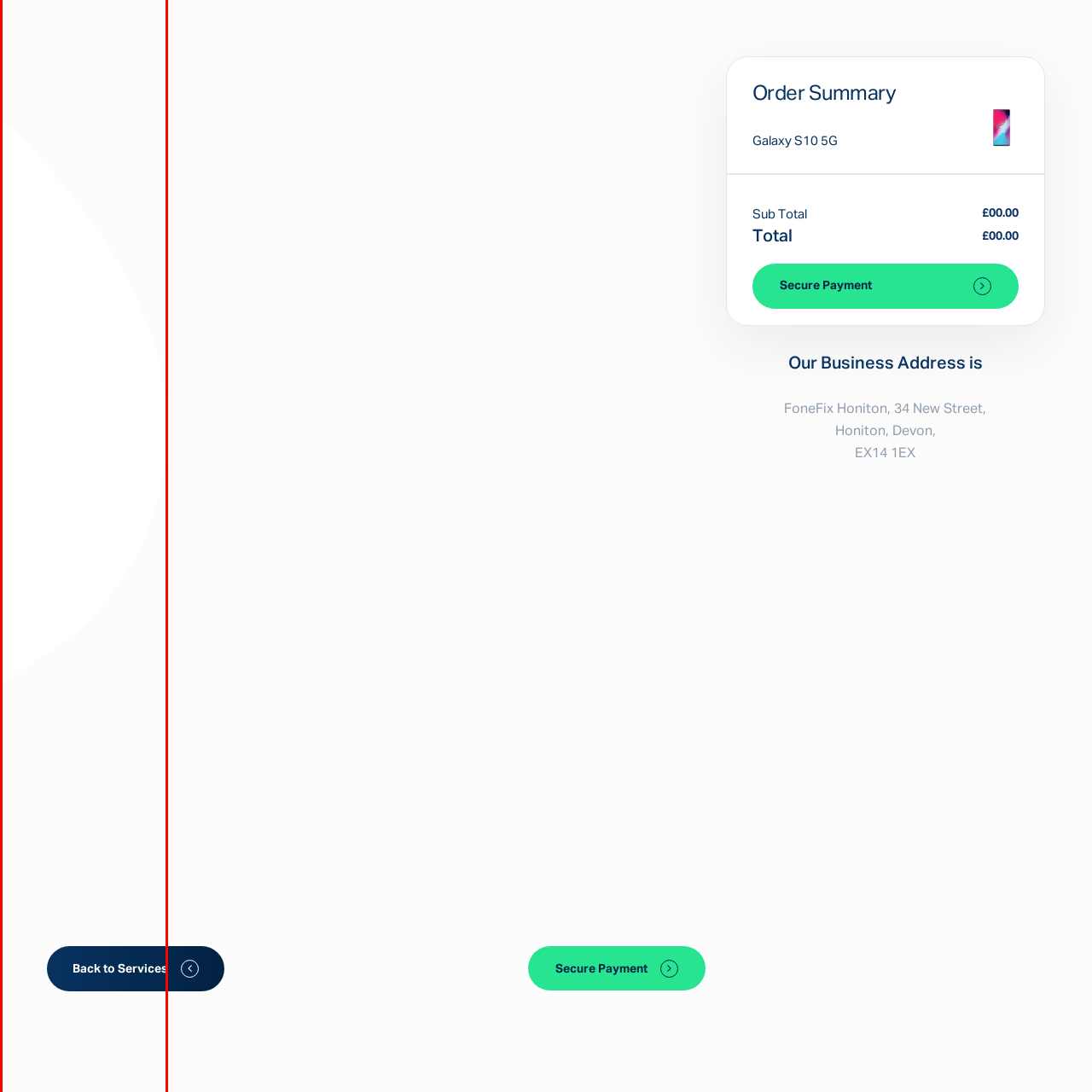Describe in detail the image that is highlighted by the red bounding box.

The image features a clean and minimalist layout from an online shopping interface. Prominently positioned on the right side, there's a section labeled "Back to Services," designed as a clickable link for convenience, enabling users to navigate seamlessly back to the service offerings. The background is predominantly white, enhancing the user experience by emphasizing the functional elements of the page, while the button stands out with a dark blue hue that contrasts well against the lighter backdrop. The overall design reflects a user-friendly approach, encouraging easy navigation for potential customers.